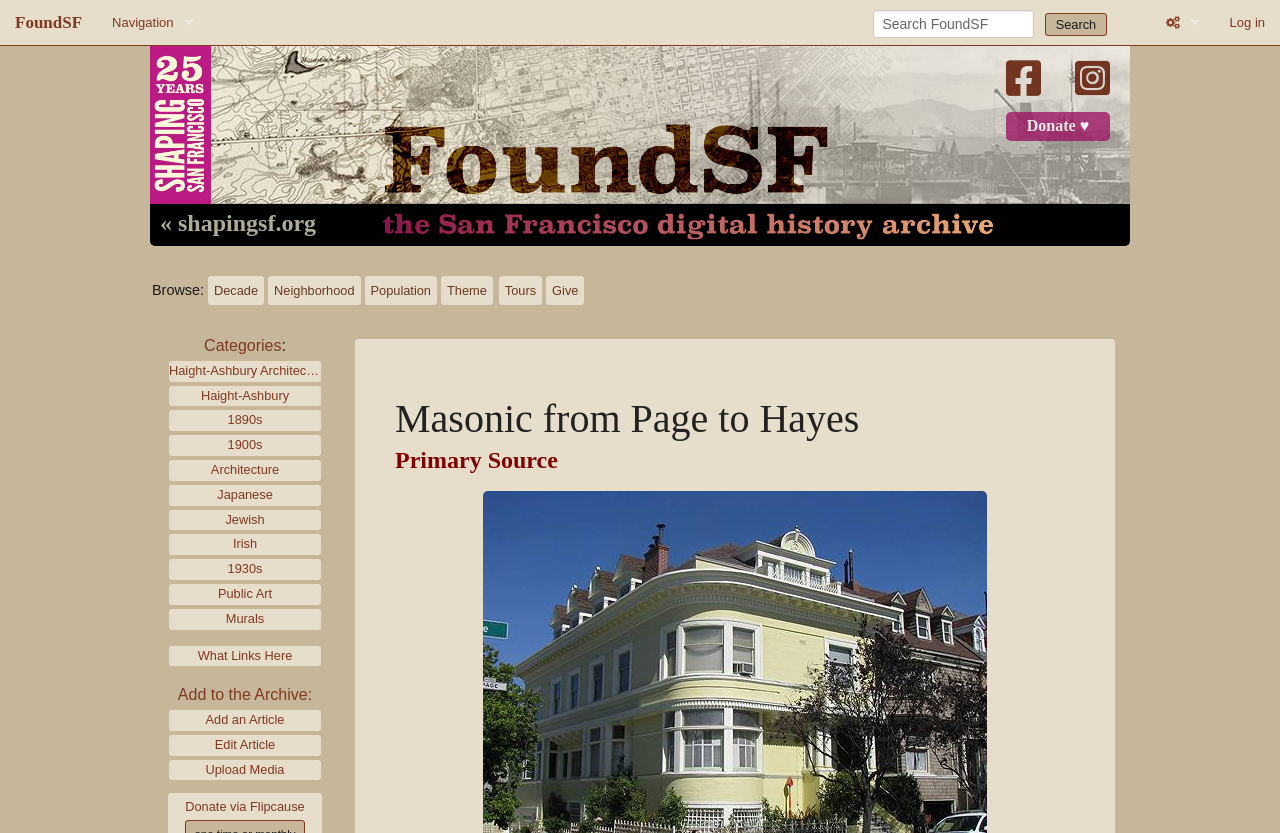Please specify the bounding box coordinates of the clickable region to carry out the following instruction: "Donate". The coordinates should be four float numbers between 0 and 1, in the format [left, top, right, bottom].

[0.786, 0.134, 0.867, 0.169]